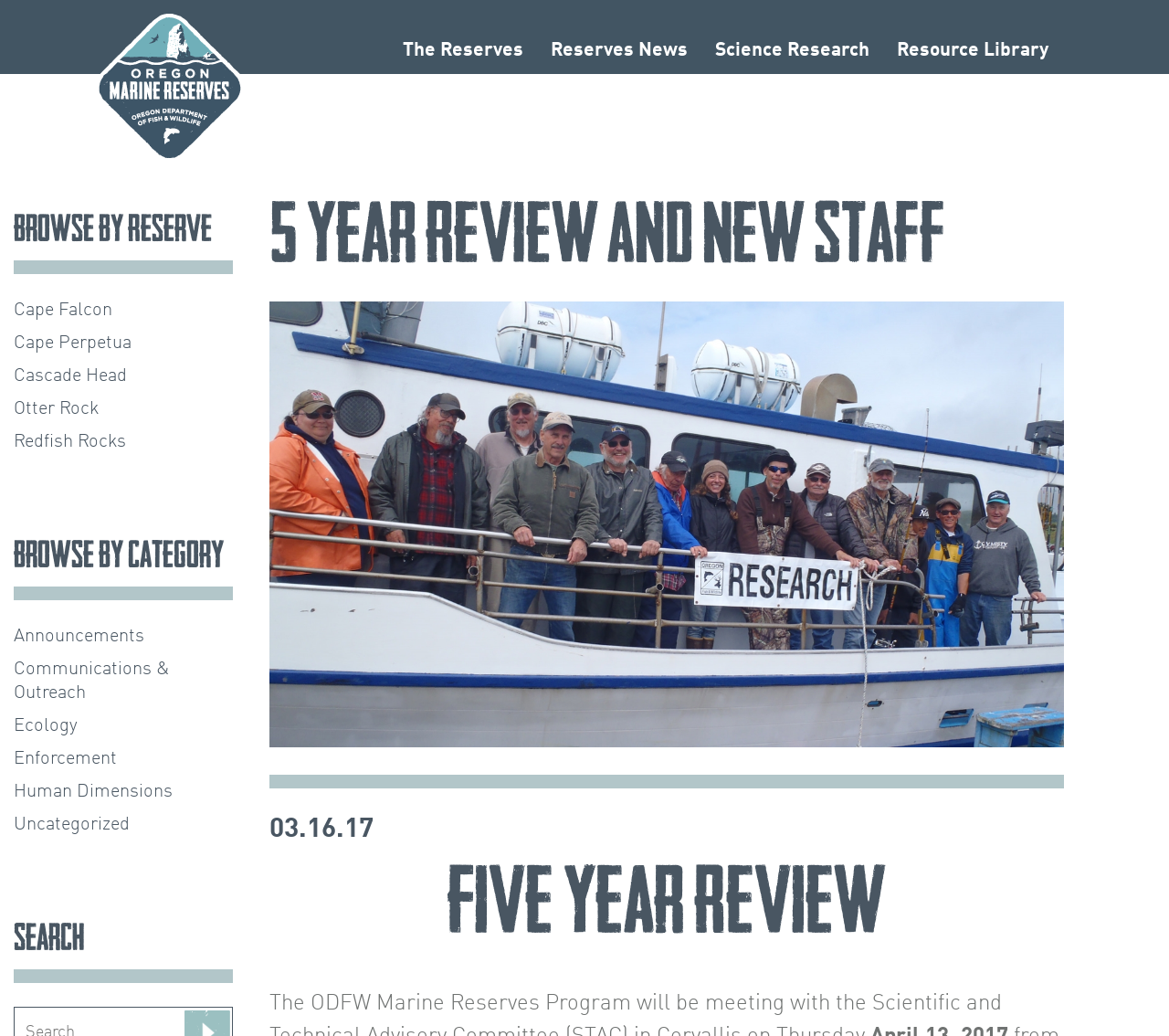Locate the headline of the webpage and generate its content.

Oregon Marine Reserves